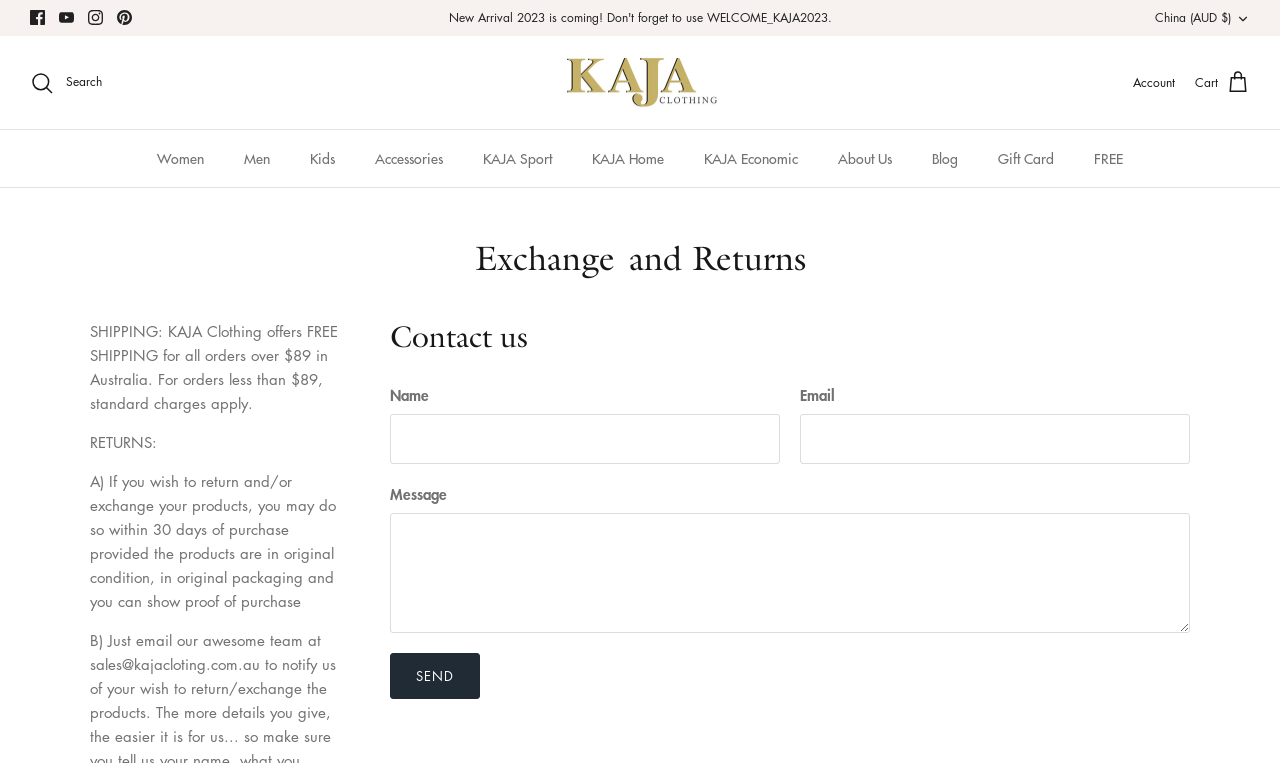Find the headline of the webpage and generate its text content.

Exchange and Returns